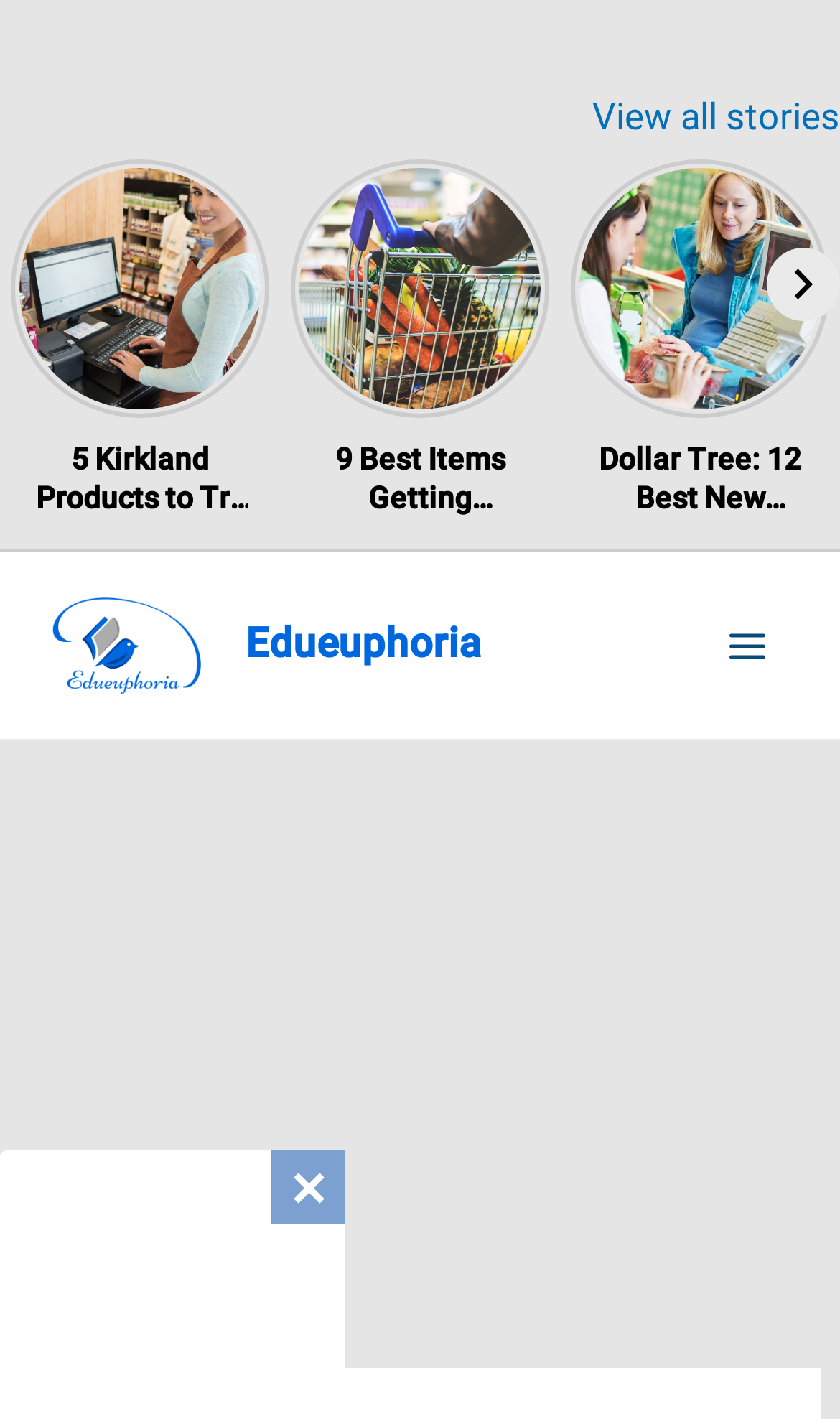What is the state of the 'Previous' button?
Please provide a single word or phrase as your answer based on the image.

Disabled